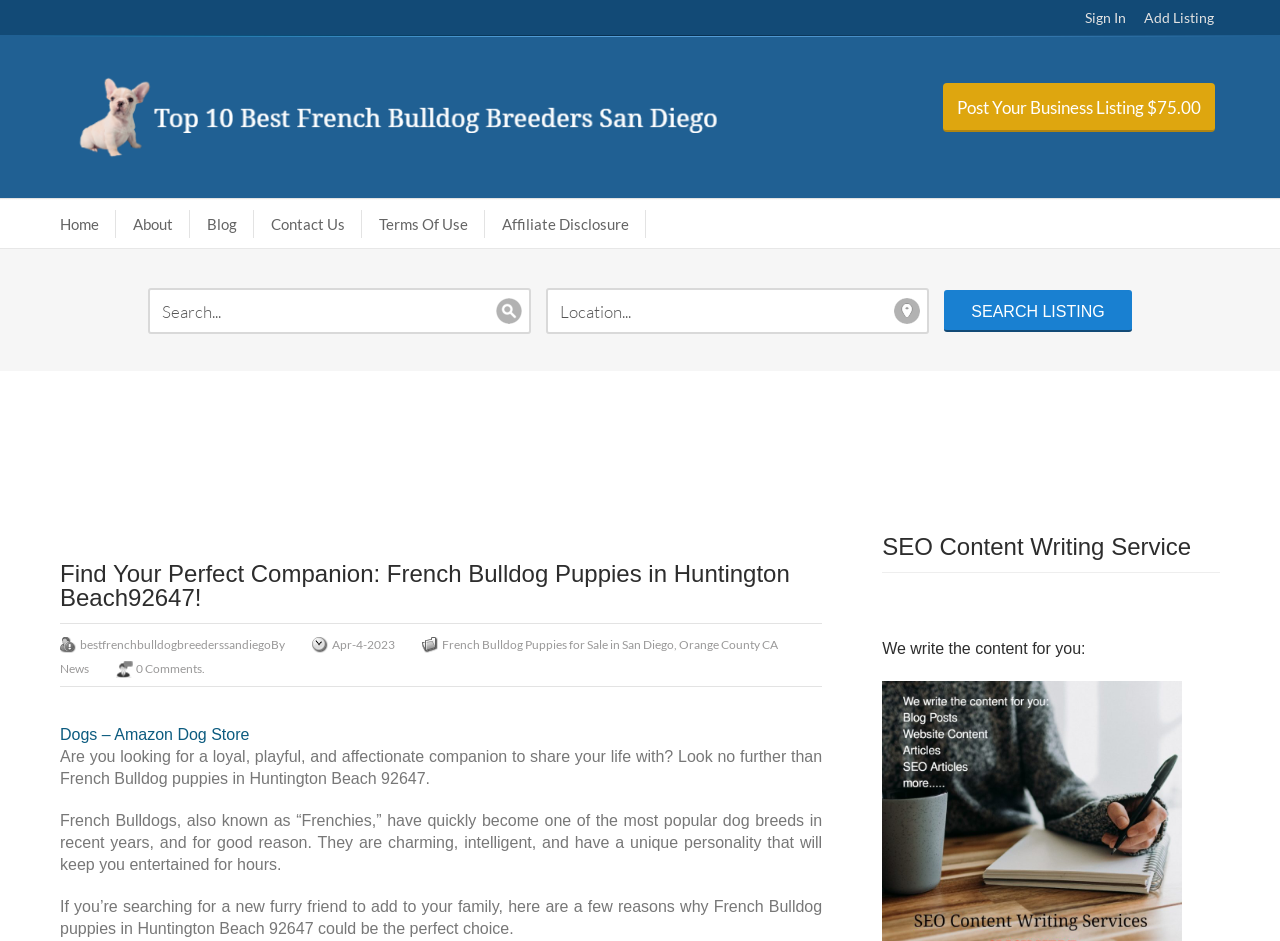Kindly determine the bounding box coordinates for the clickable area to achieve the given instruction: "Post your business listing".

[0.737, 0.088, 0.949, 0.14]